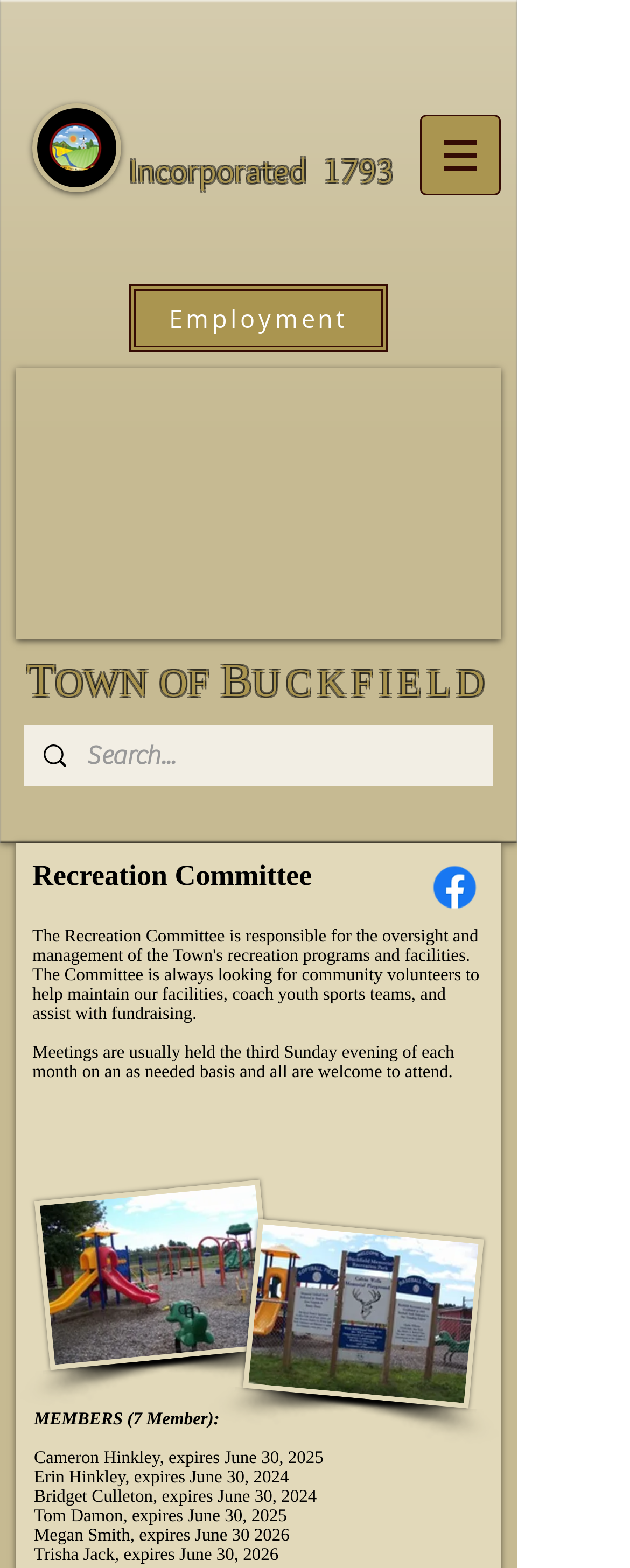Using a single word or phrase, answer the following question: 
How many members are in the Recreation Committee?

7